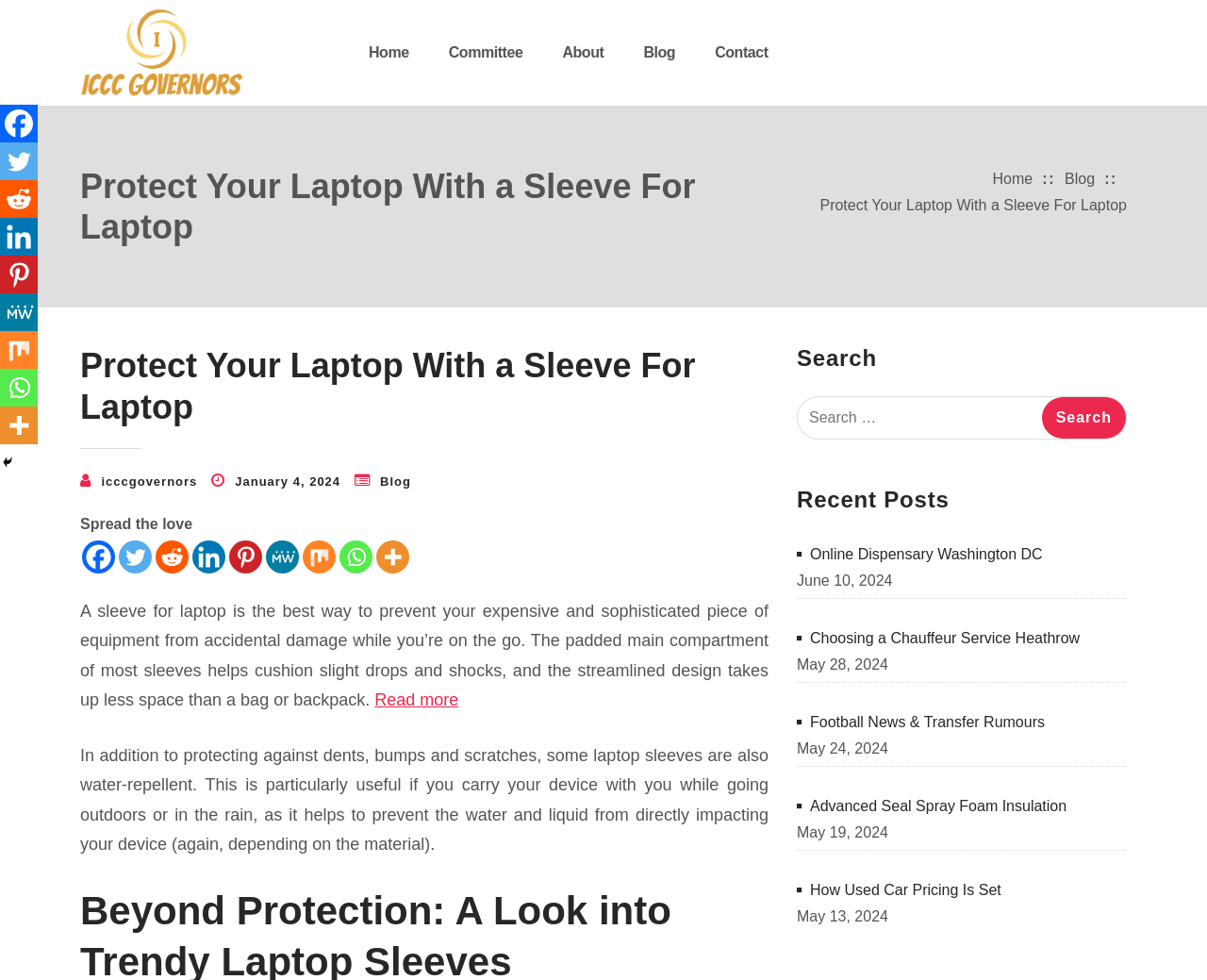Determine the bounding box for the HTML element described here: "January 4, 2024". The coordinates should be given as [left, top, right, bottom] with each number being a float between 0 and 1.

[0.193, 0.481, 0.282, 0.503]